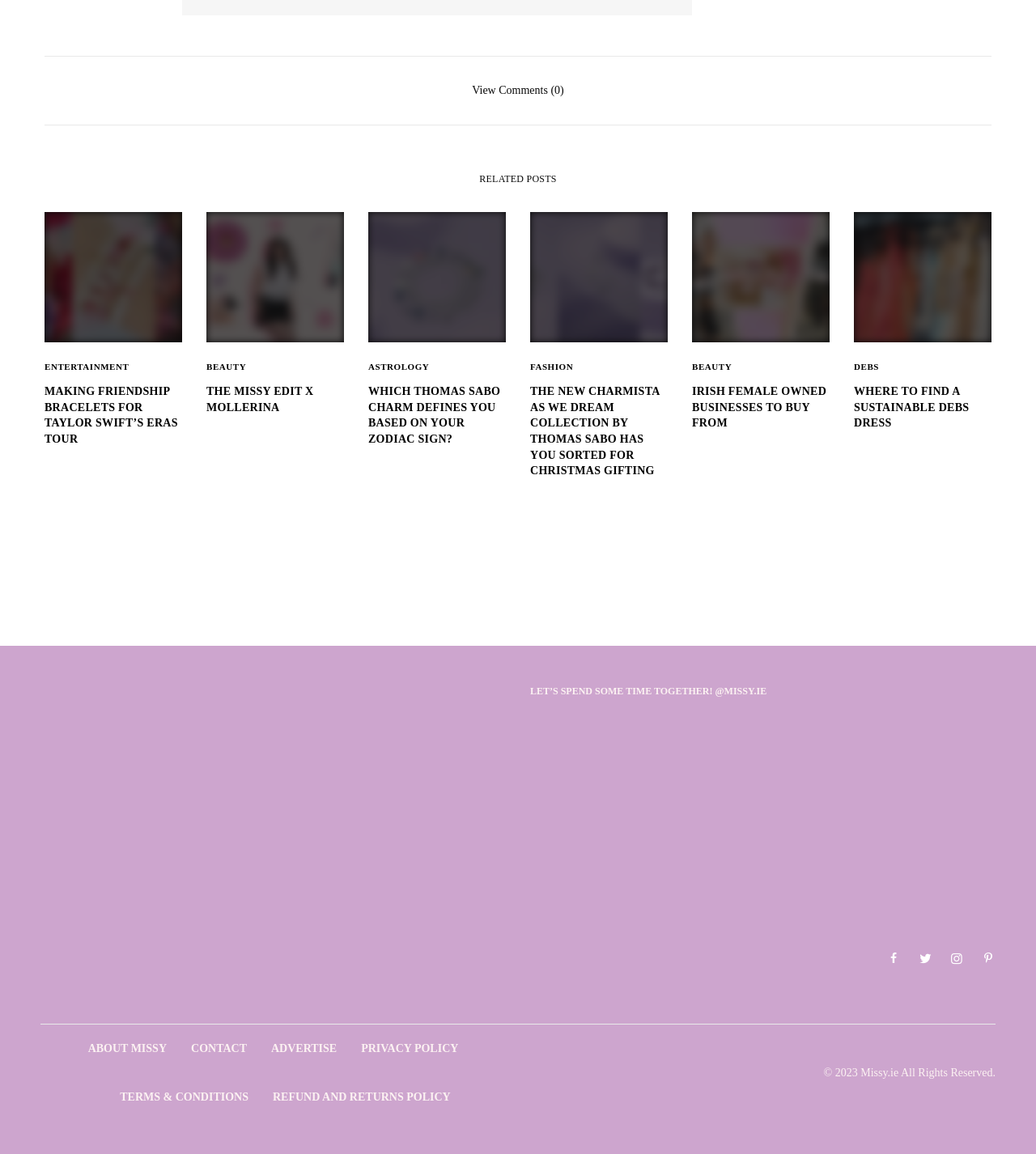Specify the bounding box coordinates of the element's region that should be clicked to achieve the following instruction: "Check out the Missy Edit X Mollerina". The bounding box coordinates consist of four float numbers between 0 and 1, in the format [left, top, right, bottom].

[0.199, 0.333, 0.332, 0.36]